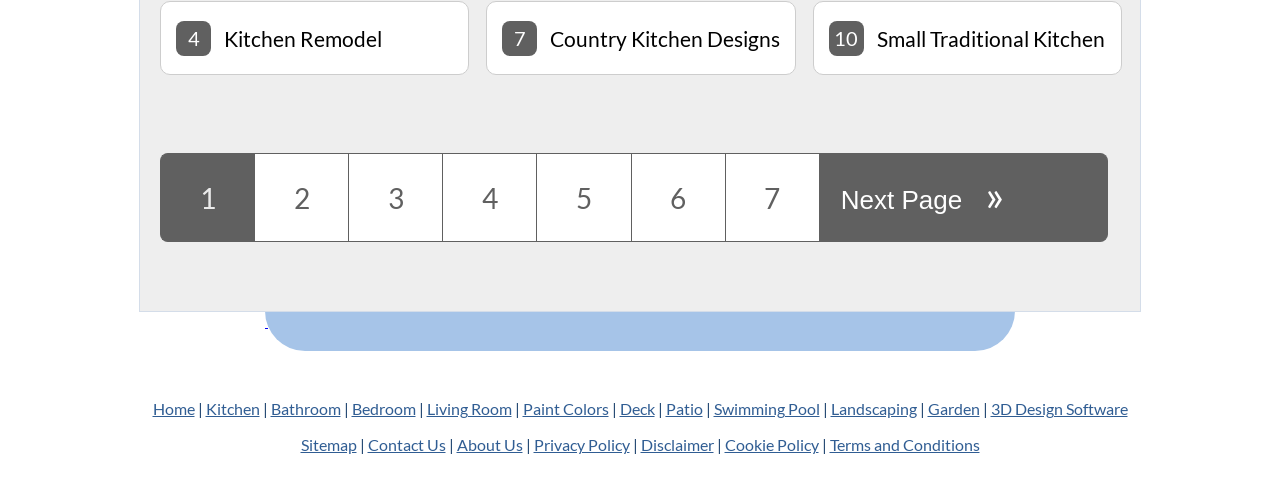Please provide a brief answer to the following inquiry using a single word or phrase:
What is the category of the link 'Small Traditional Kitchen'?

Kitchen